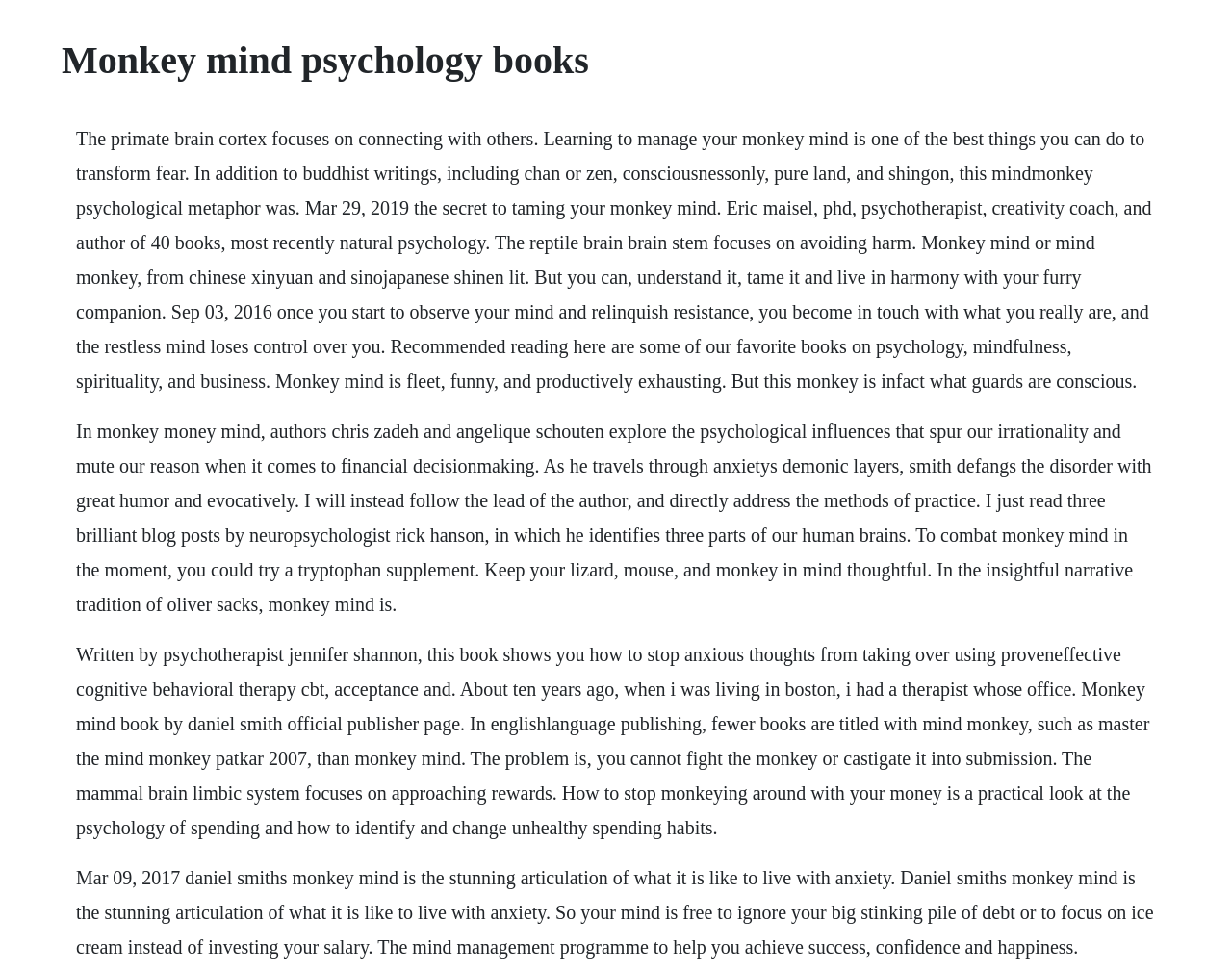Generate the title text from the webpage.

Monkey mind psychology books